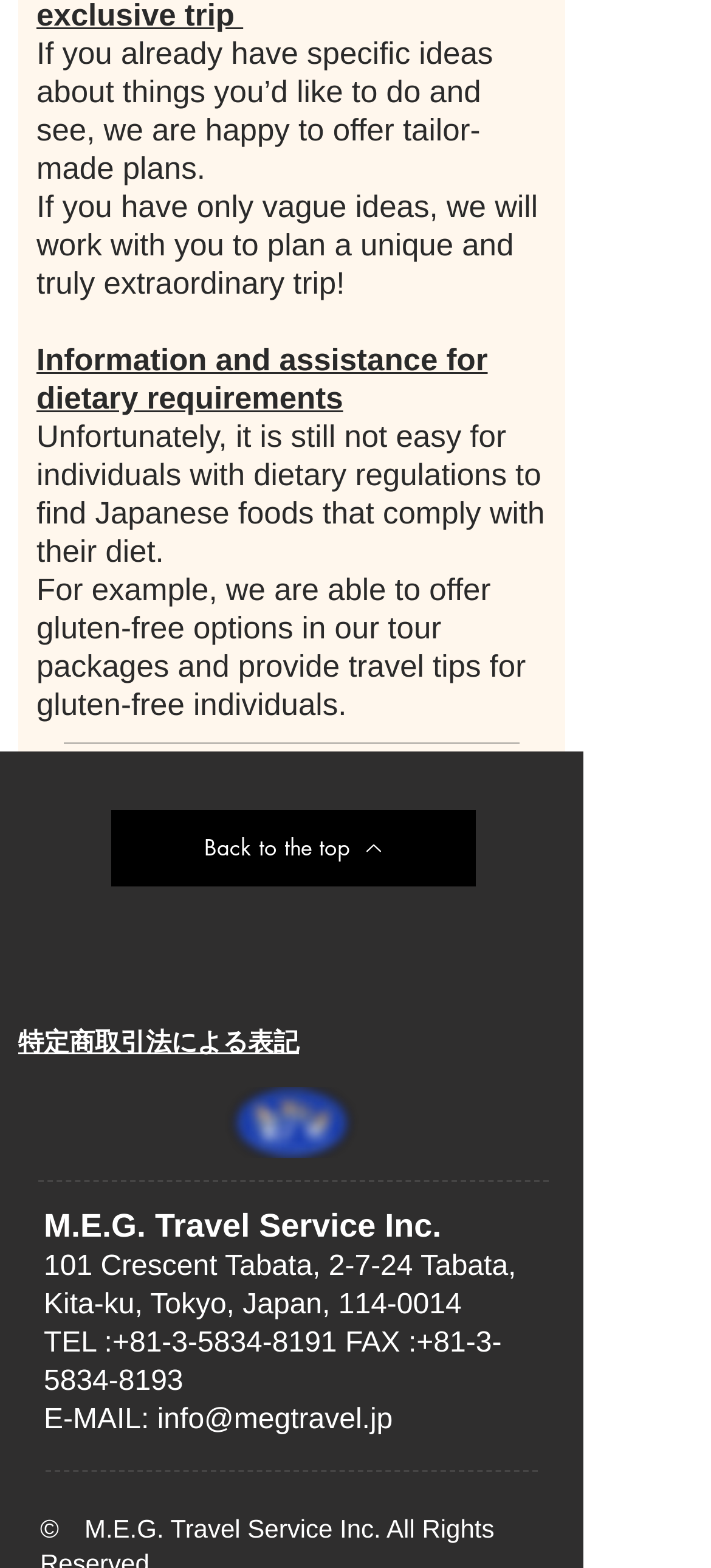What is the address of the company?
Refer to the image and answer the question using a single word or phrase.

101 Crescent Tabata, 2-7-24 Tabata, Kita-ku, Tokyo, Japan, 114-0014